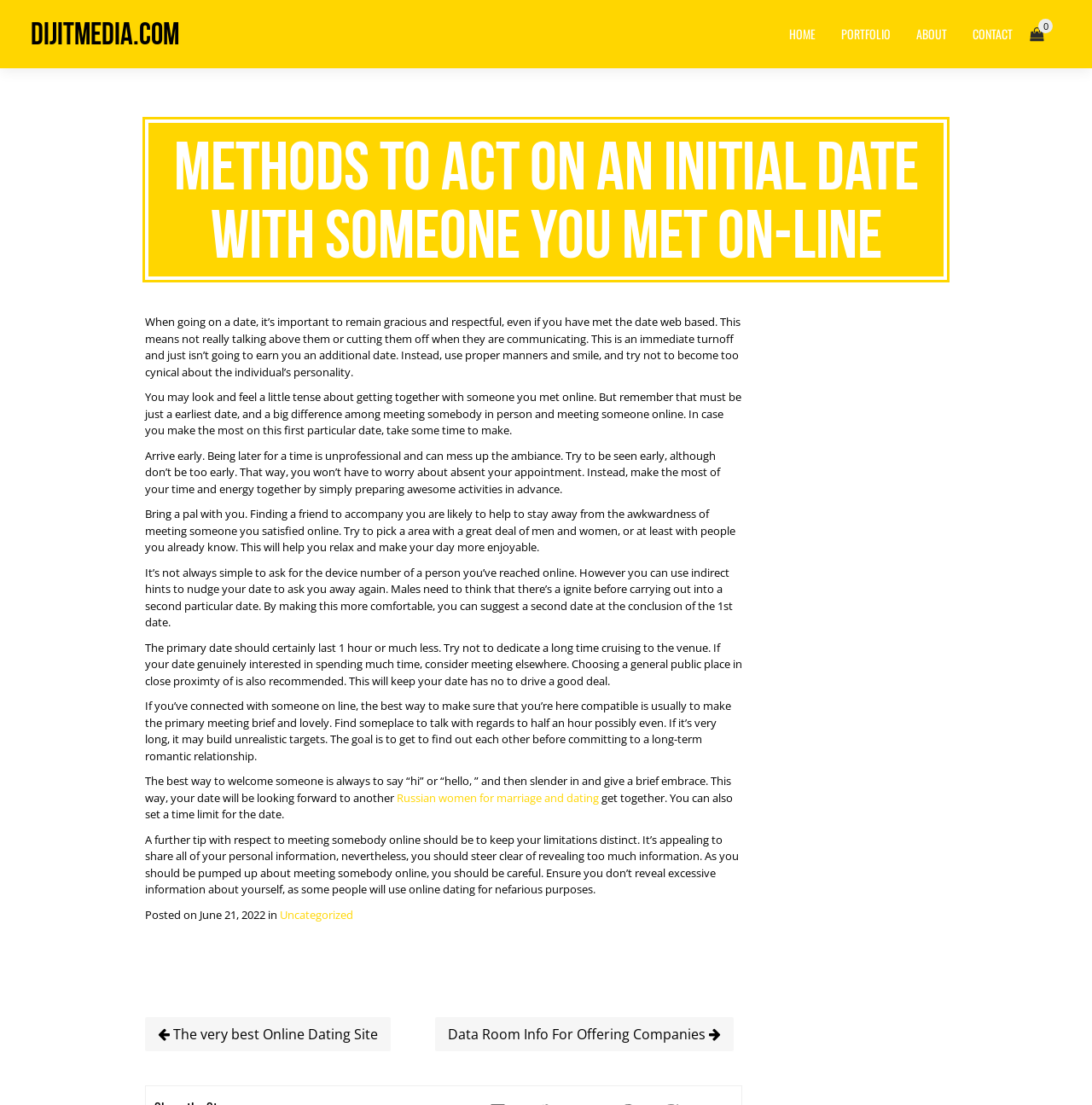Identify the bounding box coordinates for the UI element described as follows: DijitMedia.com. Use the format (top-left x, top-left y, bottom-right x, bottom-right y) and ensure all values are floating point numbers between 0 and 1.

[0.028, 0.01, 0.164, 0.052]